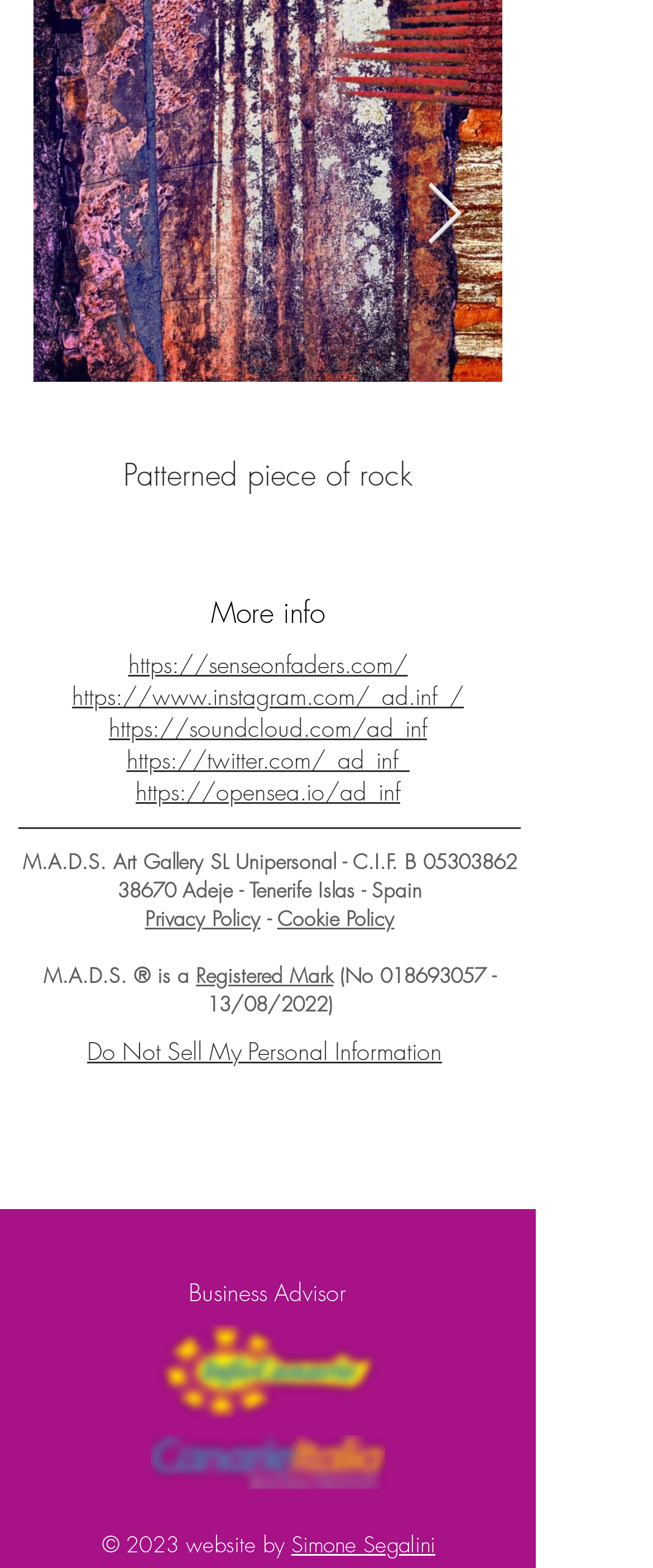Could you locate the bounding box coordinates for the section that should be clicked to accomplish this task: "Visit the 'More info' page".

[0.051, 0.378, 0.769, 0.403]